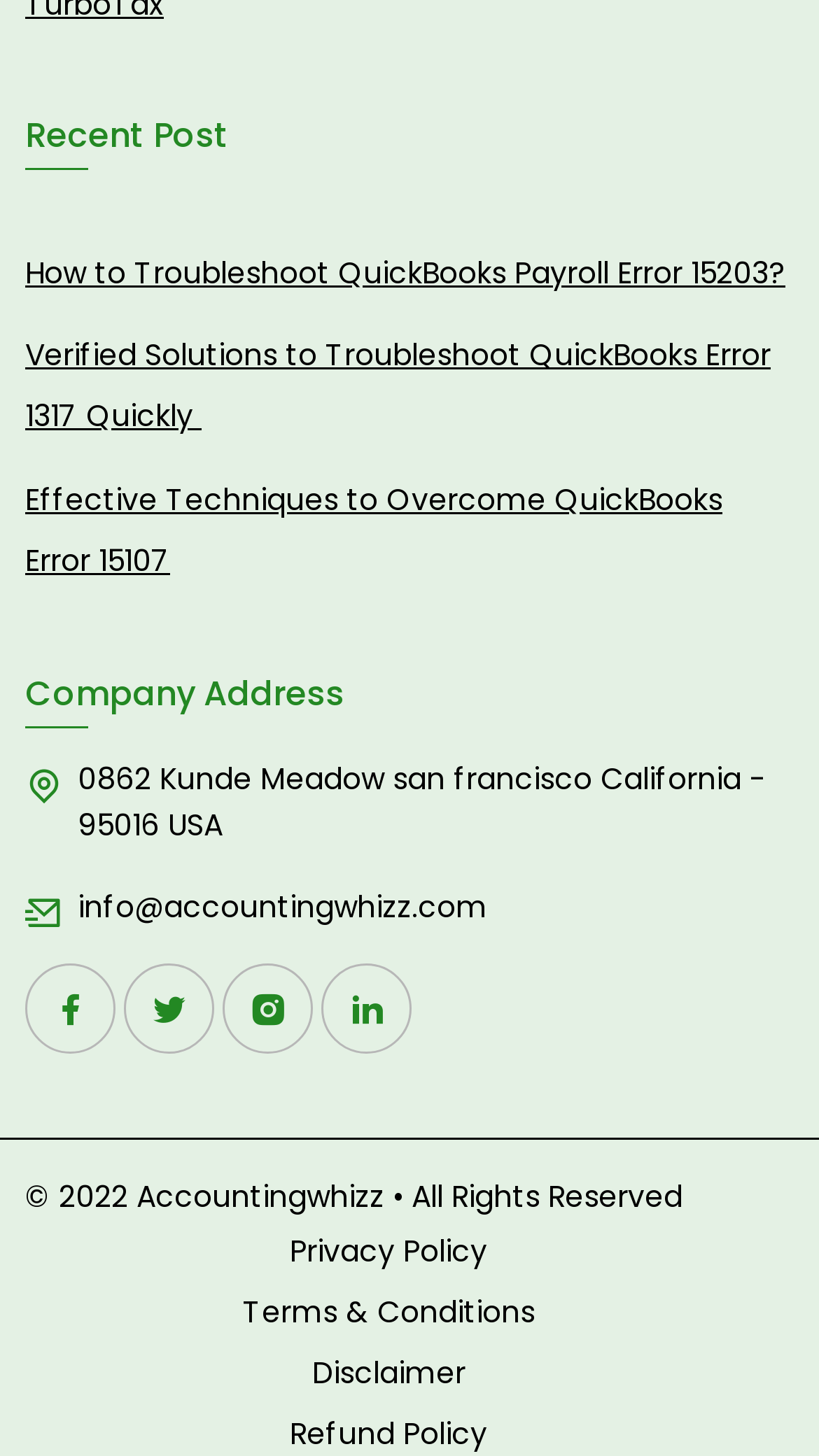Find the bounding box coordinates for the element described here: "Refund Policy".

[0.354, 0.97, 0.595, 0.999]